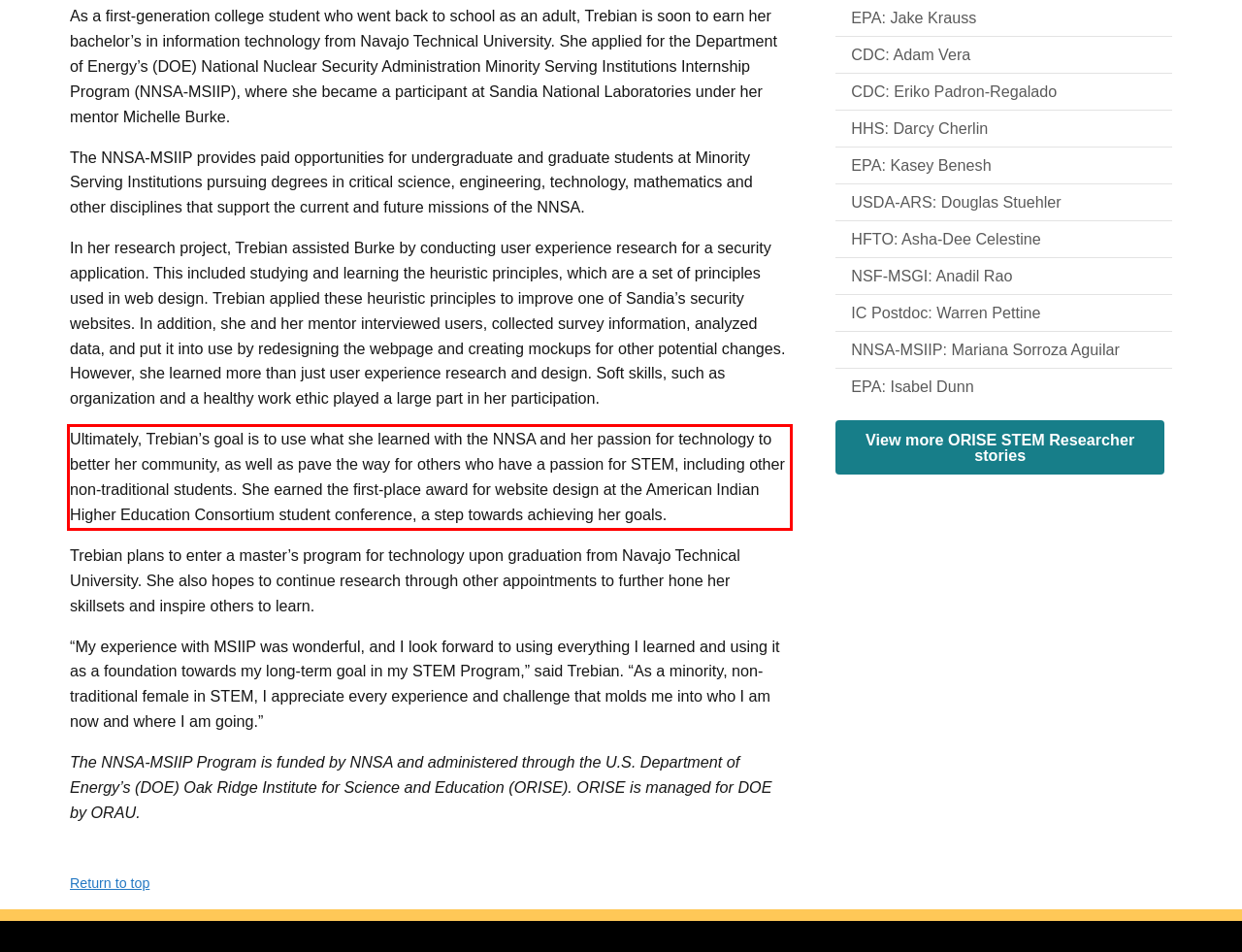Please perform OCR on the text within the red rectangle in the webpage screenshot and return the text content.

Ultimately, Trebian’s goal is to use what she learned with the NNSA and her passion for technology to better her community, as well as pave the way for others who have a passion for STEM, including other non-traditional students. She earned the first-place award for website design at the American Indian Higher Education Consortium student conference, a step towards achieving her goals.